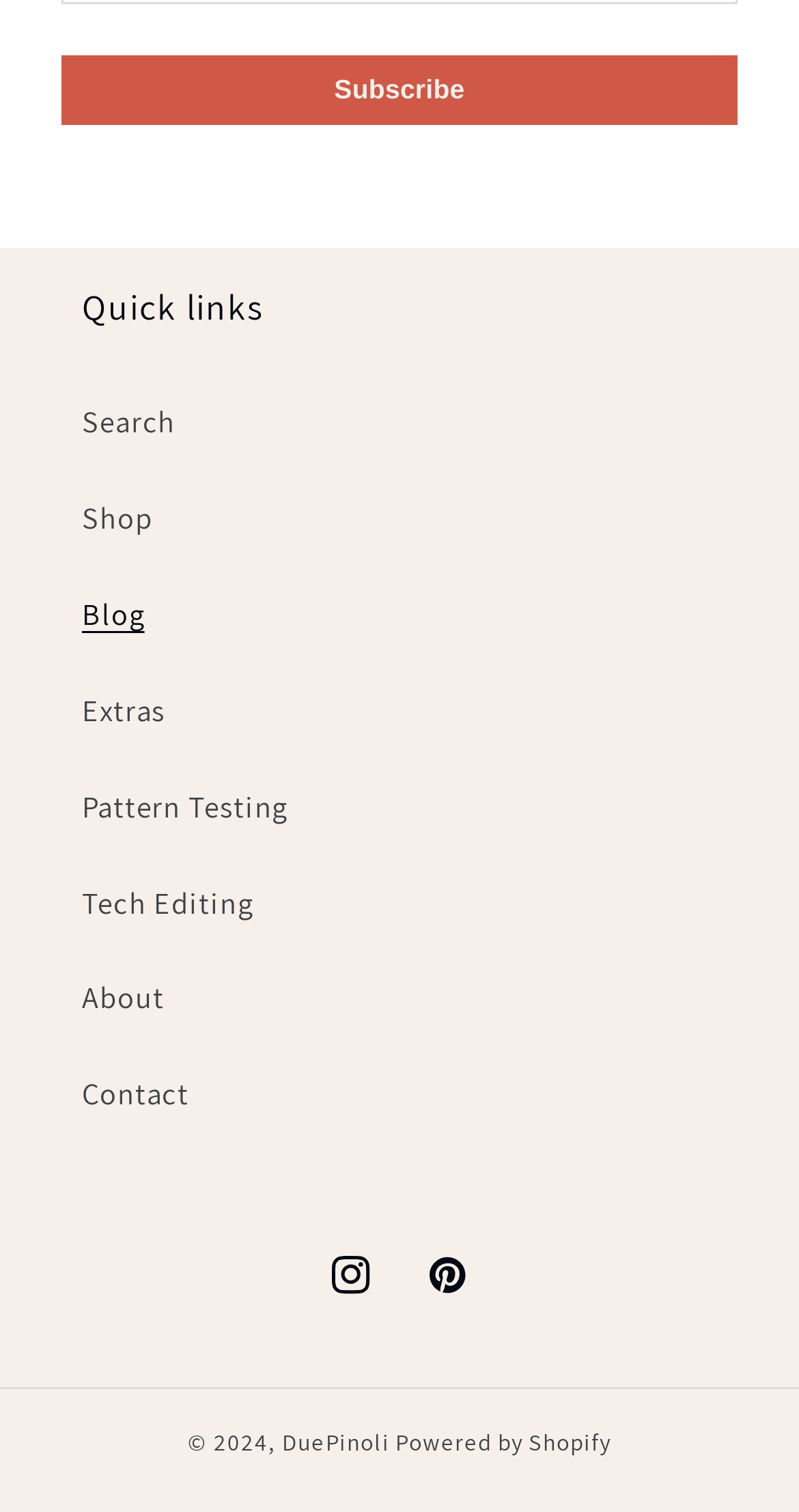Point out the bounding box coordinates of the section to click in order to follow this instruction: "Subscribe to the newsletter".

[0.077, 0.037, 0.923, 0.083]